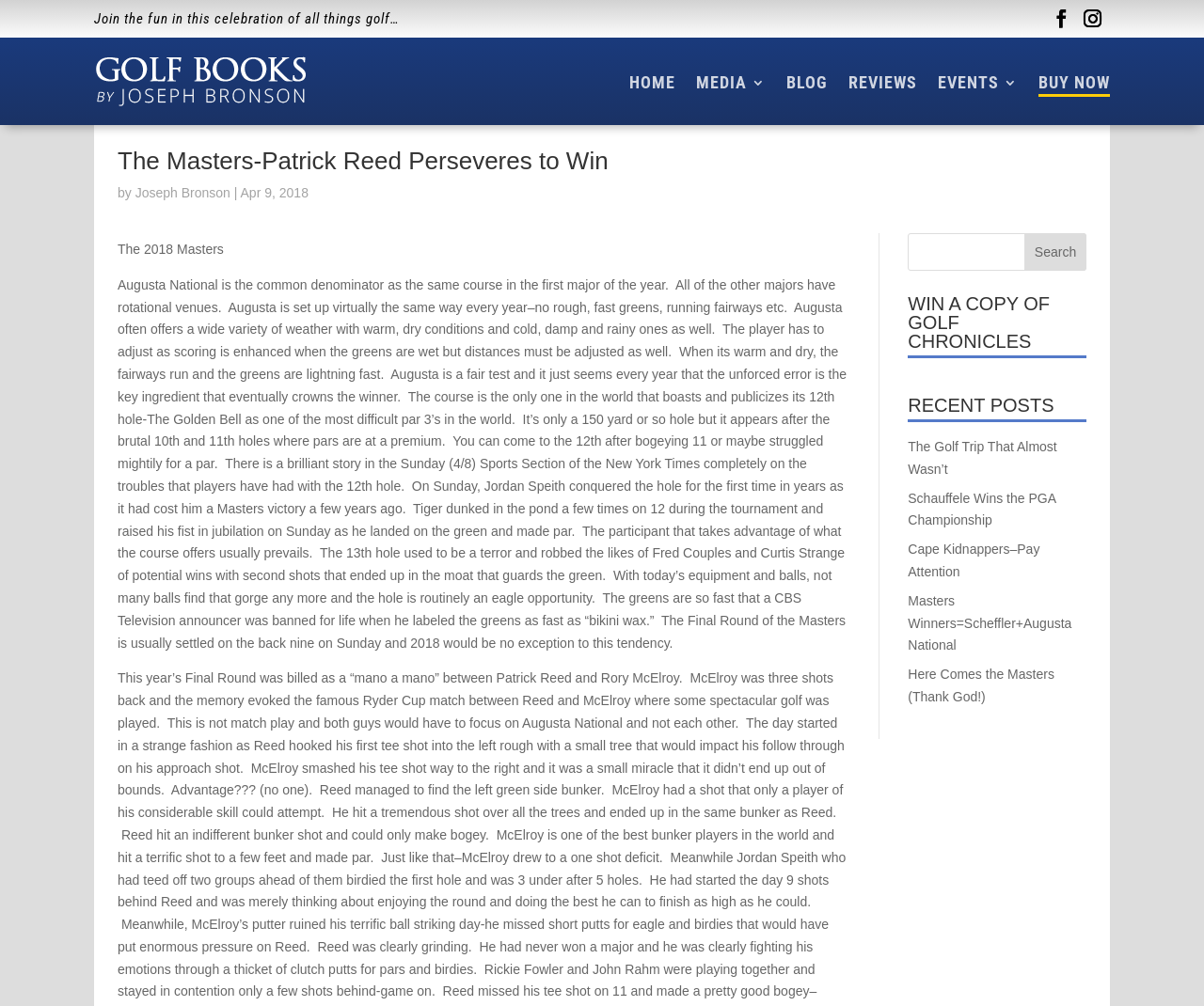Carefully observe the image and respond to the question with a detailed answer:
How many recent posts are listed on the webpage?

The recent posts are listed at the bottom of the webpage and include 'The Golf Trip That Almost Wasn’t', 'Schauffele Wins the PGA Championship', 'Cape Kidnappers–Pay Attention', 'Masters Winners=Scheffler+Augusta National', and 'Here Comes the Masters (Thank God!)', which totals 5 recent posts.